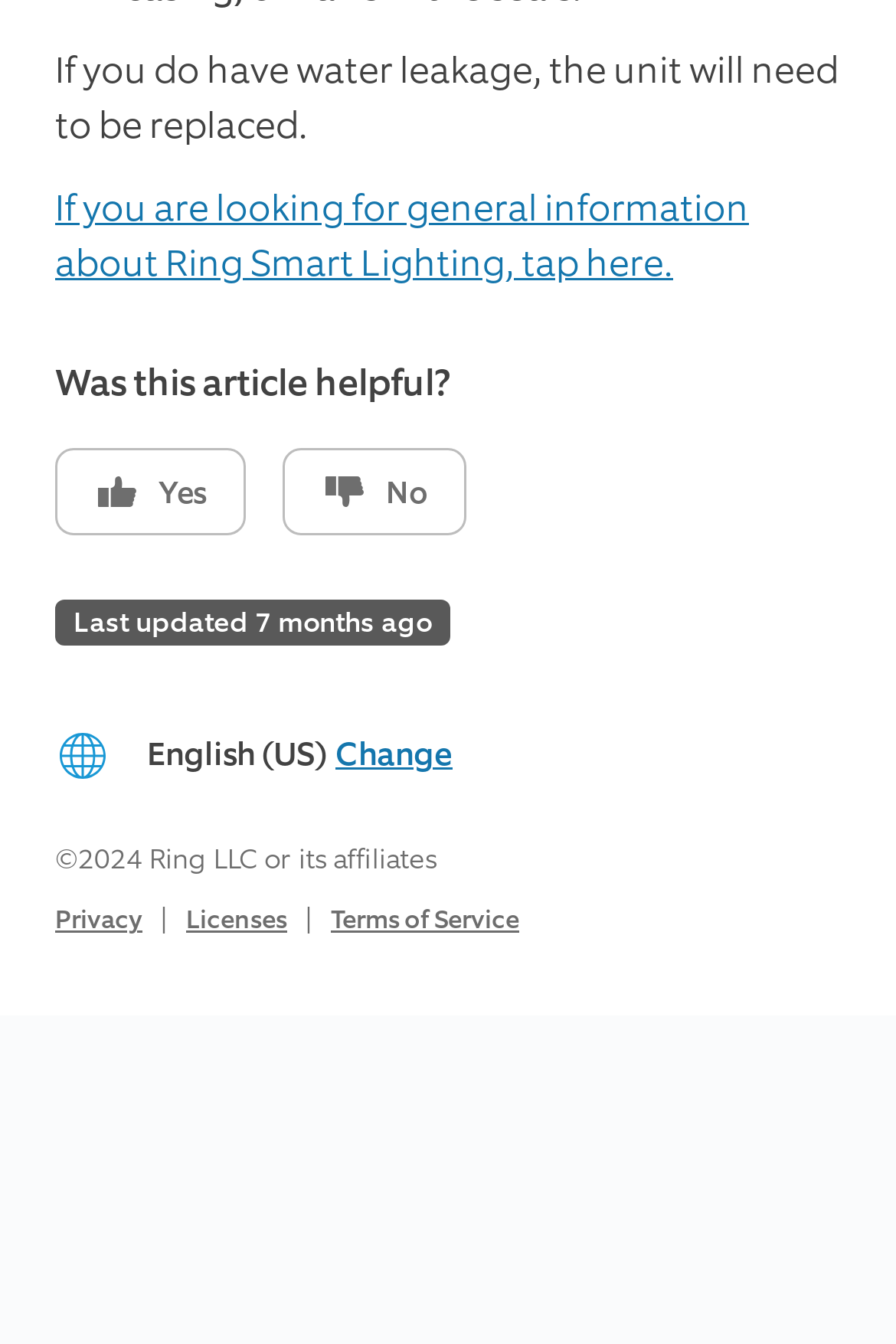What is the topic of the article?
Please elaborate on the answer to the question with detailed information.

The webpage provides information about Ring Smart Lighting, and there is a link that says 'If you are looking for general information about Ring Smart Lighting, tap here', which suggests that the article is about Ring Smart Lighting.